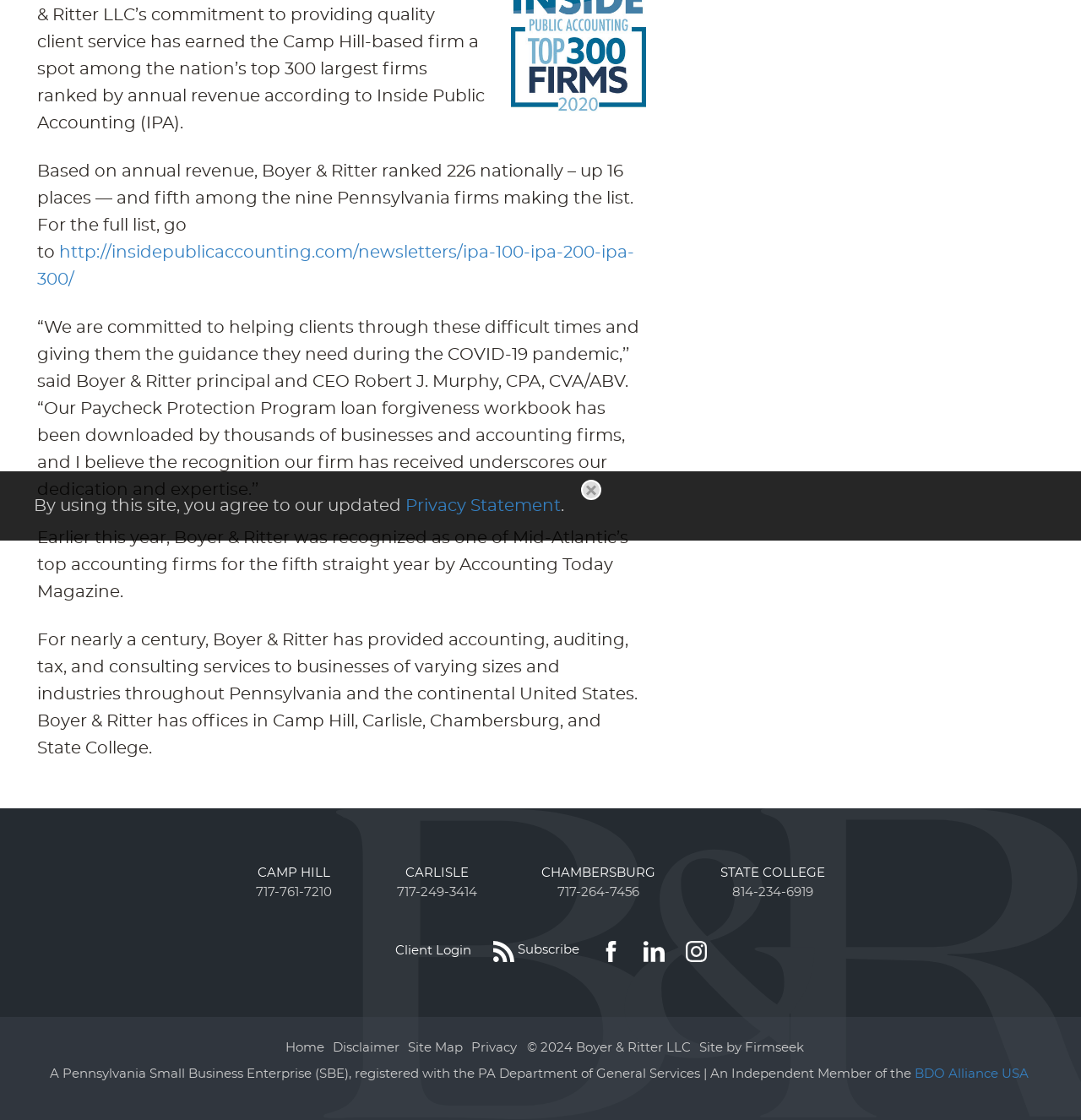Given the element description BDO Alliance USA, identify the bounding box coordinates for the UI element on the webpage screenshot. The format should be (top-left x, top-left y, bottom-right x, bottom-right y), with values between 0 and 1.

[0.846, 0.953, 0.954, 0.964]